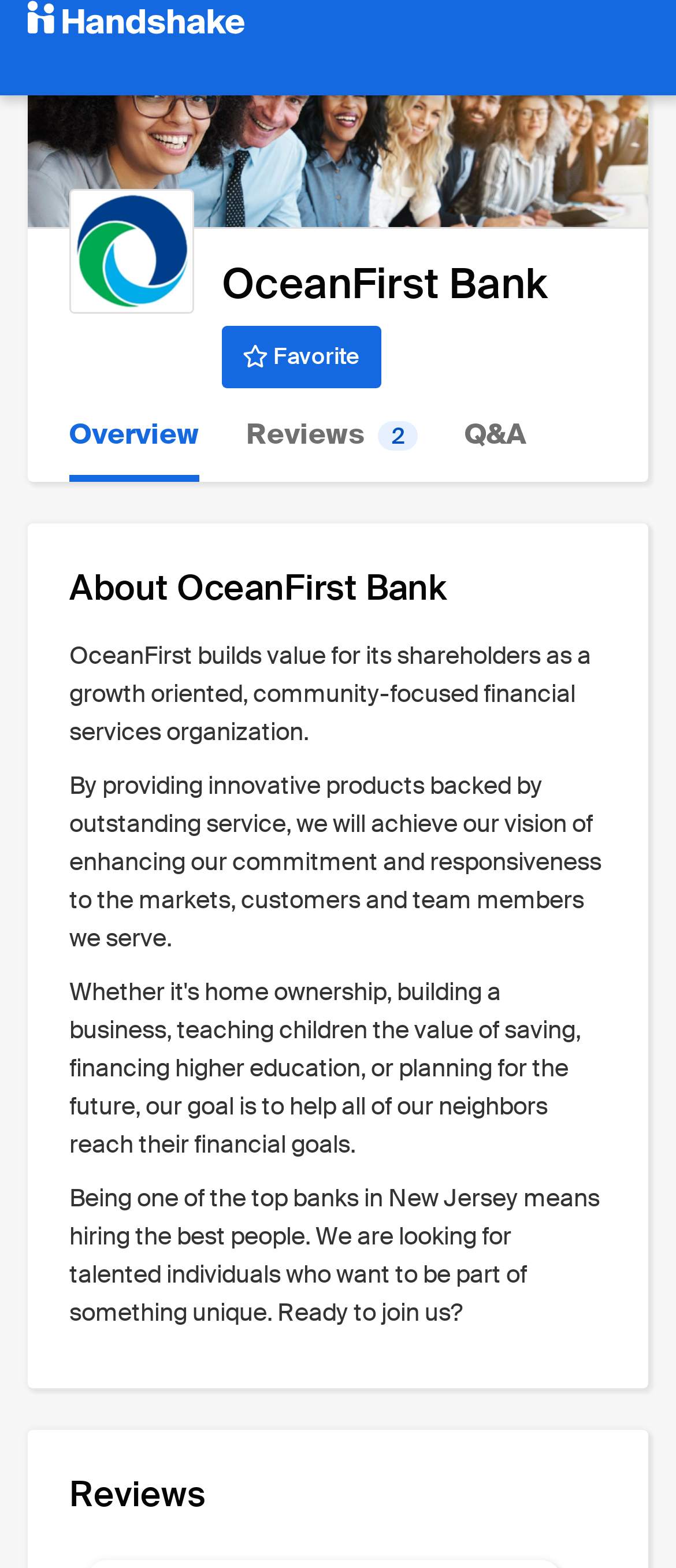Please determine the bounding box coordinates for the UI element described here. Use the format (top-left x, top-left y, bottom-right x, bottom-right y) with values bounded between 0 and 1: aria-label="OceanFirst Bank" title="OceanFirst Bank"

[0.103, 0.121, 0.287, 0.201]